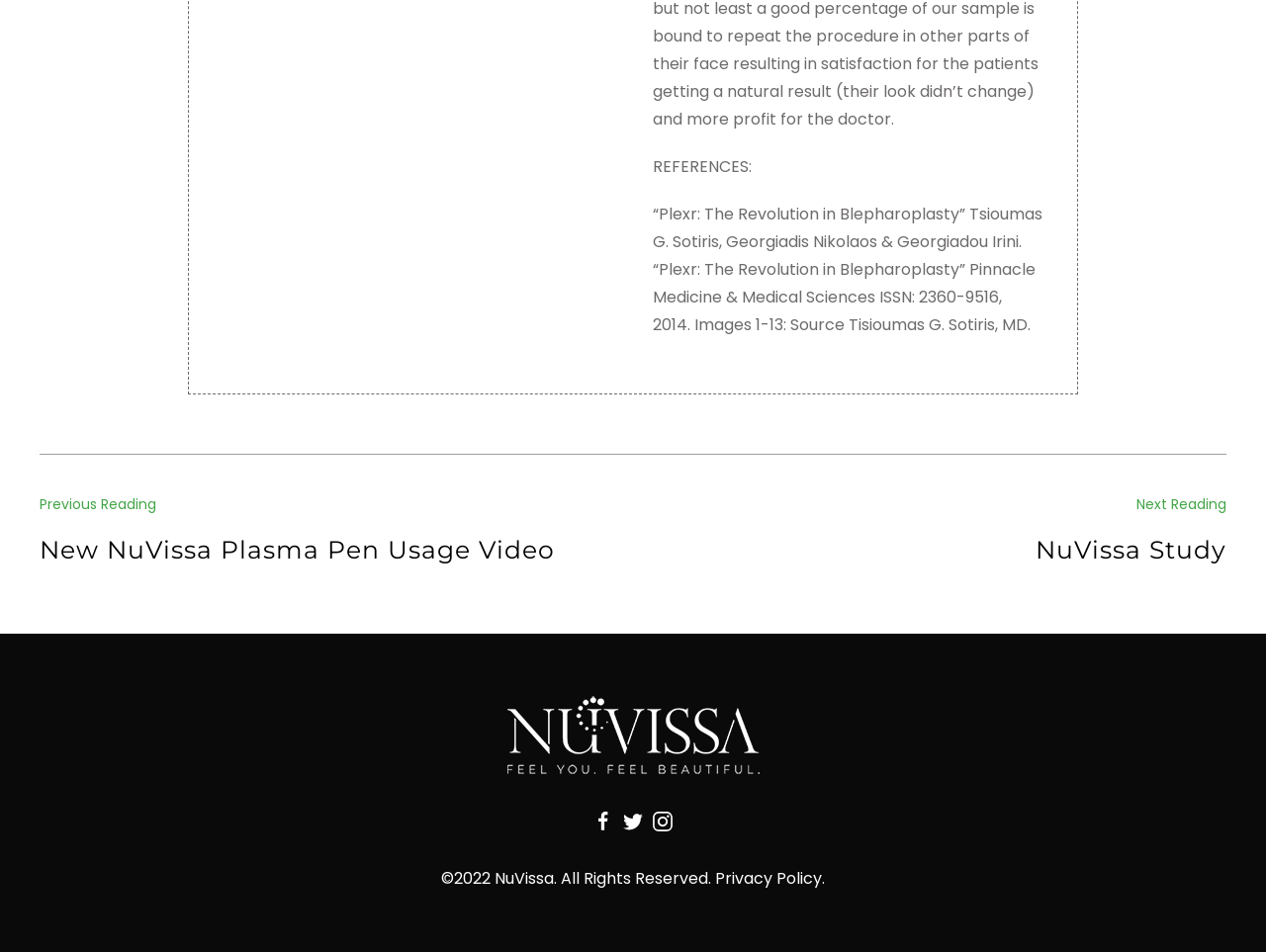Bounding box coordinates should be provided in the format (top-left x, top-left y, bottom-right x, bottom-right y) with all values between 0 and 1. Identify the bounding box for this UI element: aria-label="Instagram" title="Follow Us on Instagram"

[0.515, 0.848, 0.532, 0.877]